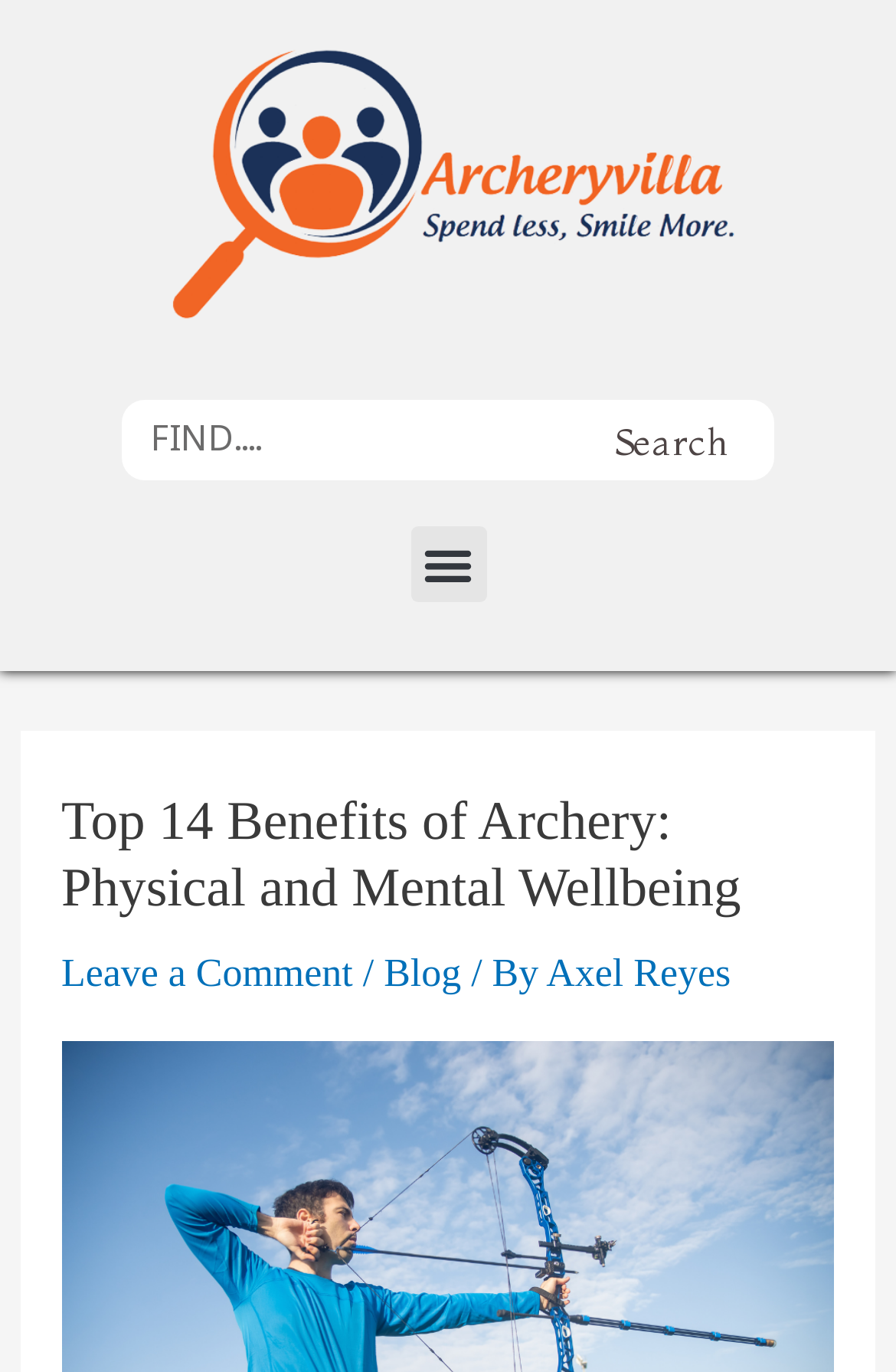What is the current state of the menu toggle button?
Look at the image and respond to the question as thoroughly as possible.

The menu toggle button is a button element located at the top right corner of the webpage, with a bounding box of [0.458, 0.384, 0.542, 0.439], and its 'expanded' property is set to 'False', indicating that the menu is not currently expanded.